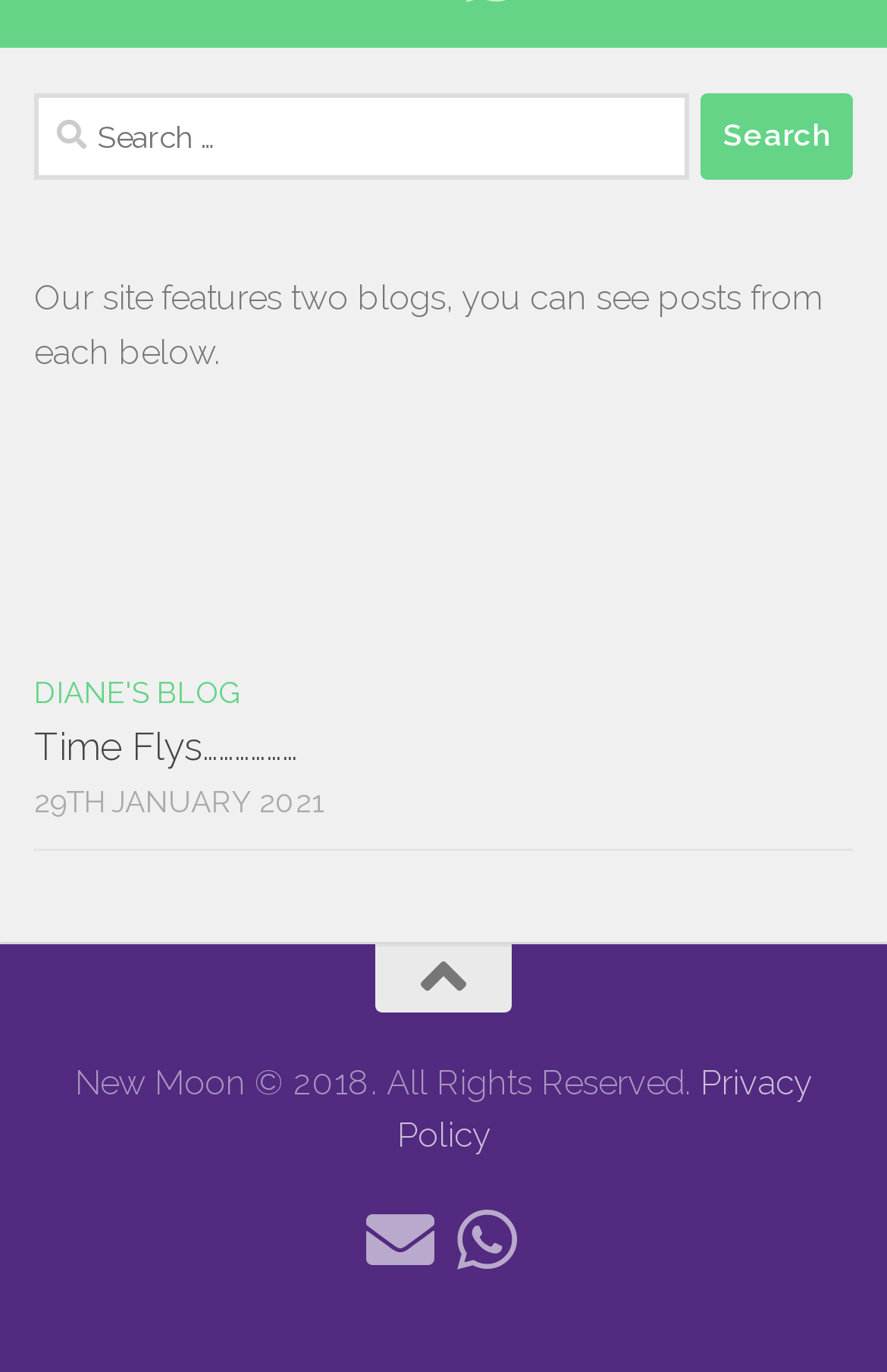Using the elements shown in the image, answer the question comprehensively: What is the date of the first blog post?

The text '29TH JANUARY 2021' is located below the title of the first blog post, indicating the date of the post.